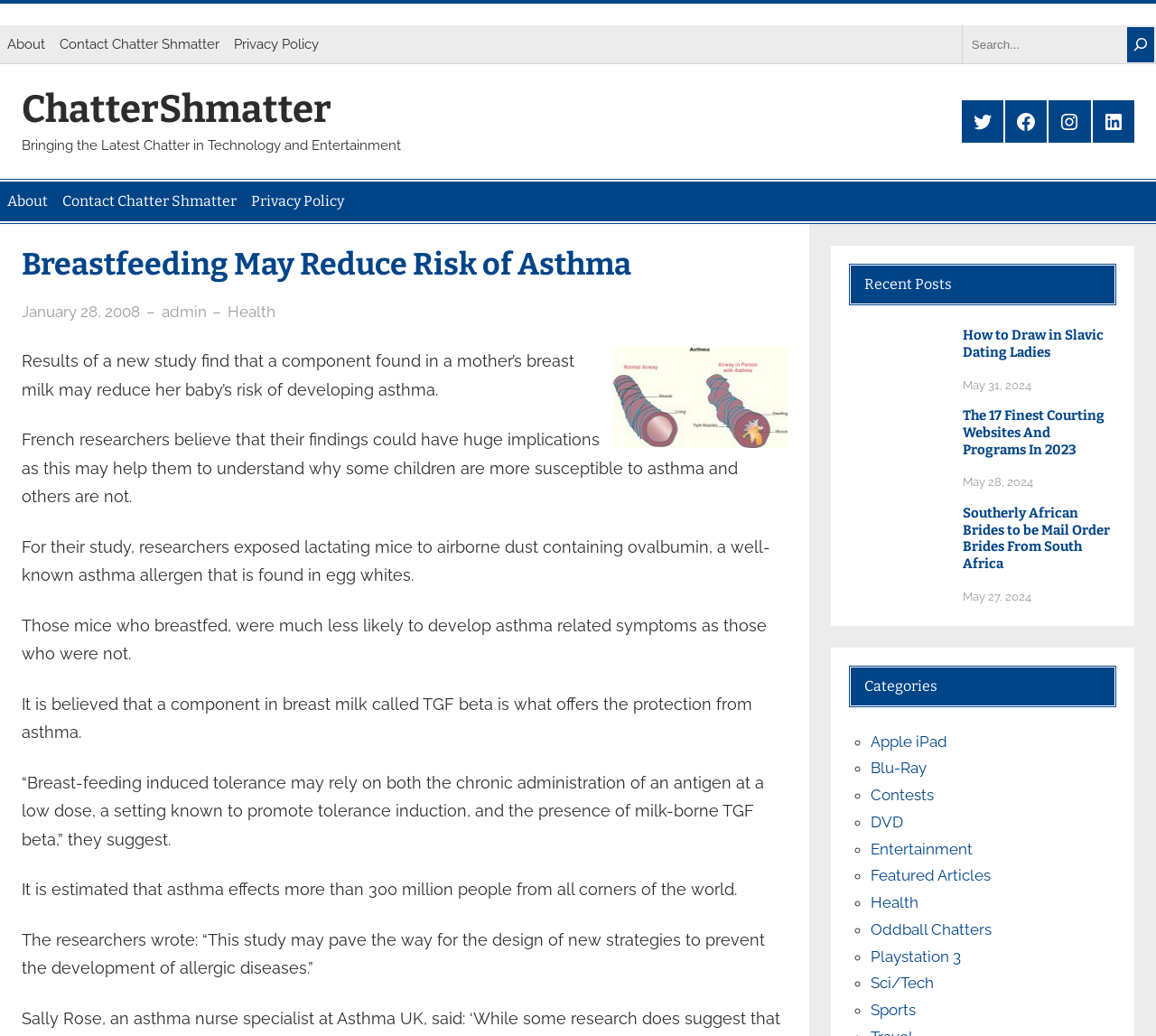Explain the webpage in detail.

This webpage is about ChatterShmatter, a technology and entertainment blog. At the top, there is a horizontal separator, followed by a row of links to "About", "Contact Chatter Shmatter", and "Privacy Policy". Next to these links, there is a search bar with a search button and a magnifying glass icon. 

Below this, there is a logo "ChatterShmatter" and a tagline "Bringing the Latest Chatter in Technology and Entertainment". On the right side, there are social media links to Twitter, Facebook, Instagram, and LinkedIn.

The main content of the webpage is an article titled "Breastfeeding May Reduce Risk of Asthma". The article has a heading, a timestamp, and a category label "Health". The article discusses a study that found a component in breast milk may reduce the risk of asthma in babies. The article is divided into several paragraphs, with a related image in the middle.

On the right side of the article, there is a section titled "Recent Posts" with three article links, each with a timestamp. Below this, there is a section titled "Categories" with a list of categories, including "Apple iPad", "Blu-Ray", "Contests", and others.

Overall, the webpage has a clean layout, with a focus on the main article and easy access to other articles and categories on the right side.